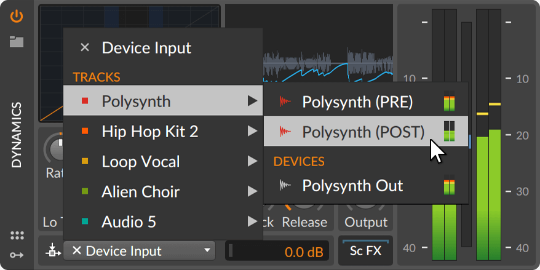Respond concisely with one word or phrase to the following query:
What type of plug-ins support sidechain capabilities?

VST